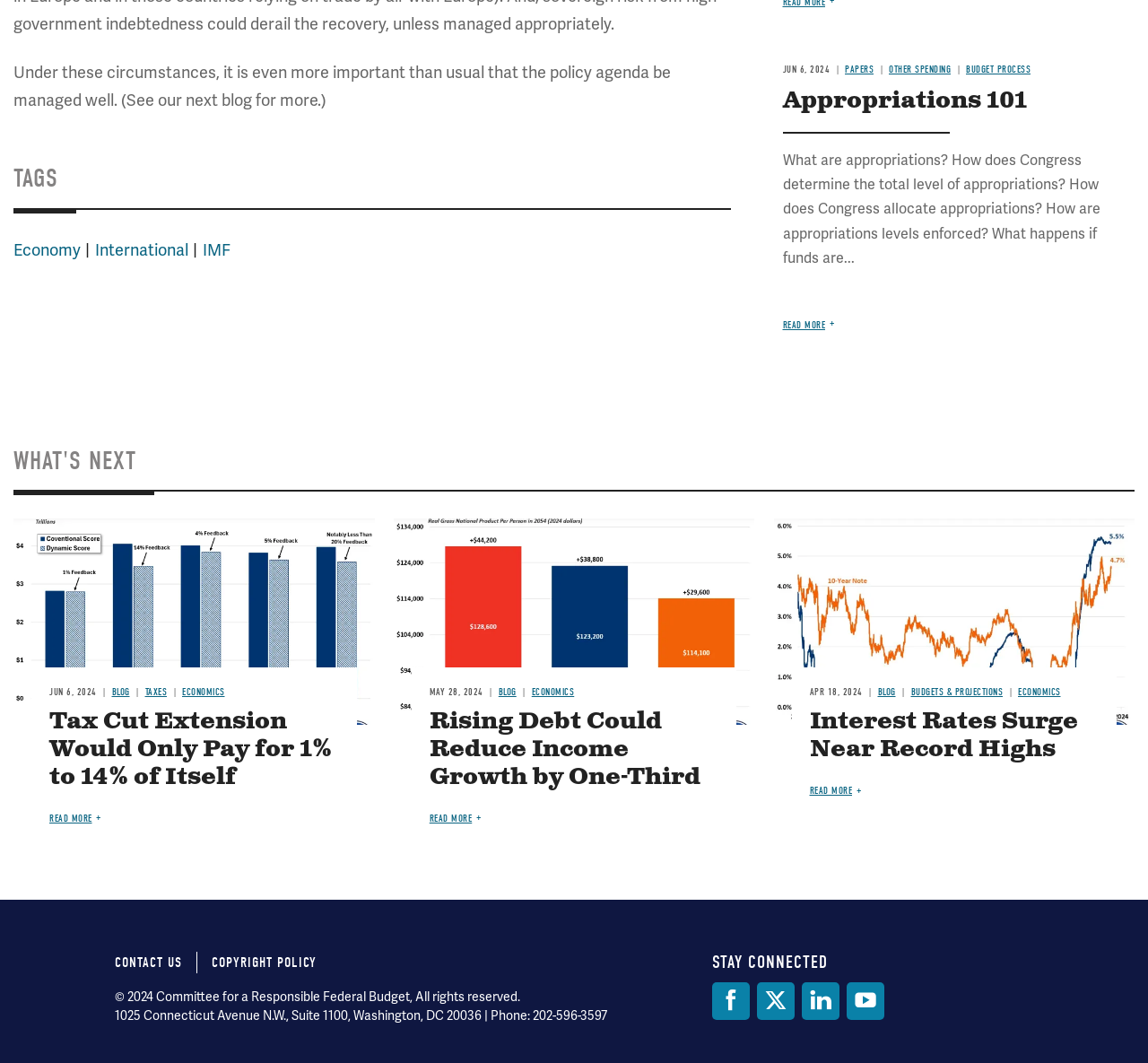Specify the bounding box coordinates of the element's area that should be clicked to execute the given instruction: "Contact the Committee for a Responsible Federal Budget". The coordinates should be four float numbers between 0 and 1, i.e., [left, top, right, bottom].

[0.1, 0.898, 0.159, 0.913]